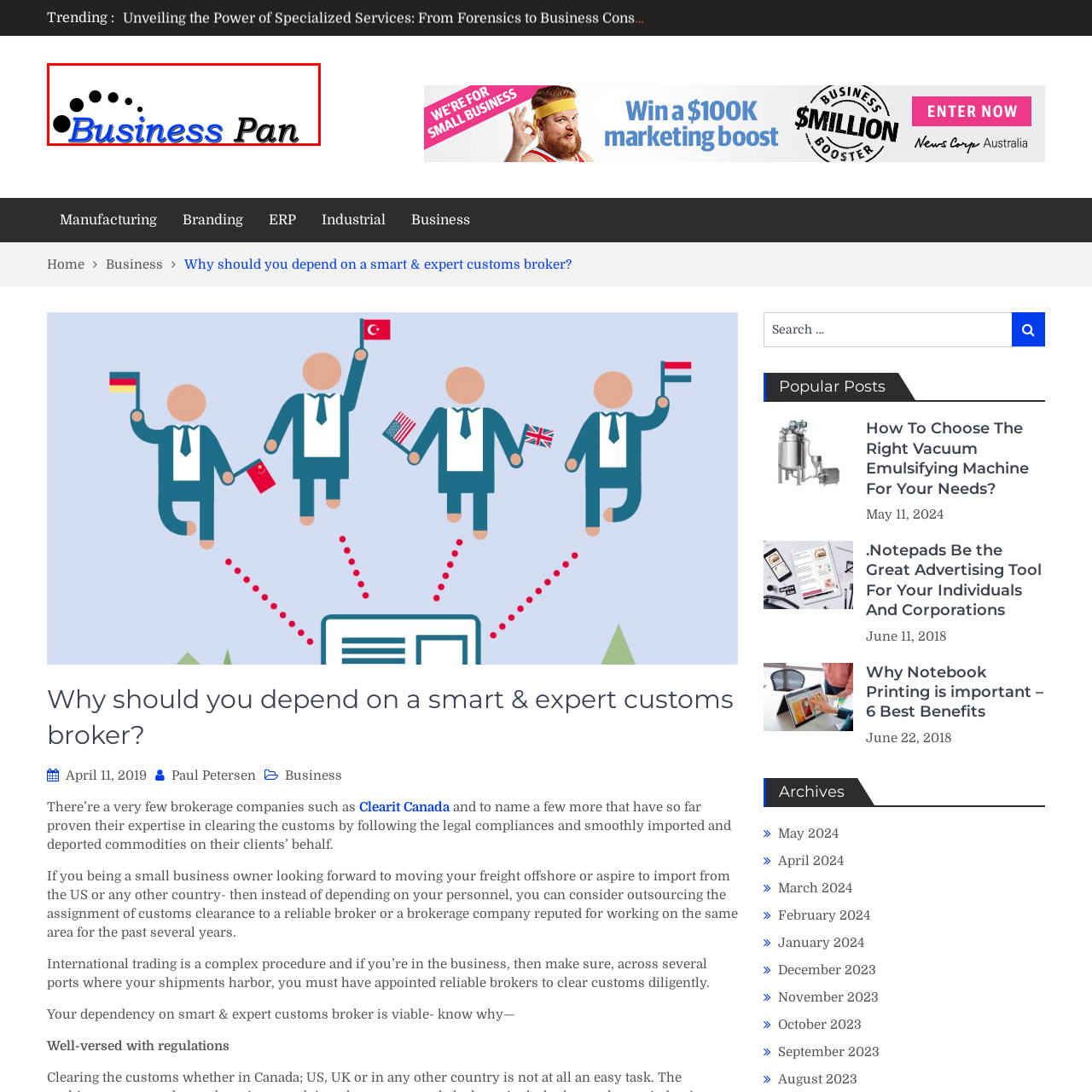What shape accompanies the text in the logo?
Observe the image within the red bounding box and give a detailed and thorough answer to the question.

According to the caption, a series of dots arc above the word 'Business', suggesting momentum and progress, which aligns well with the themes of business development and consultancy.